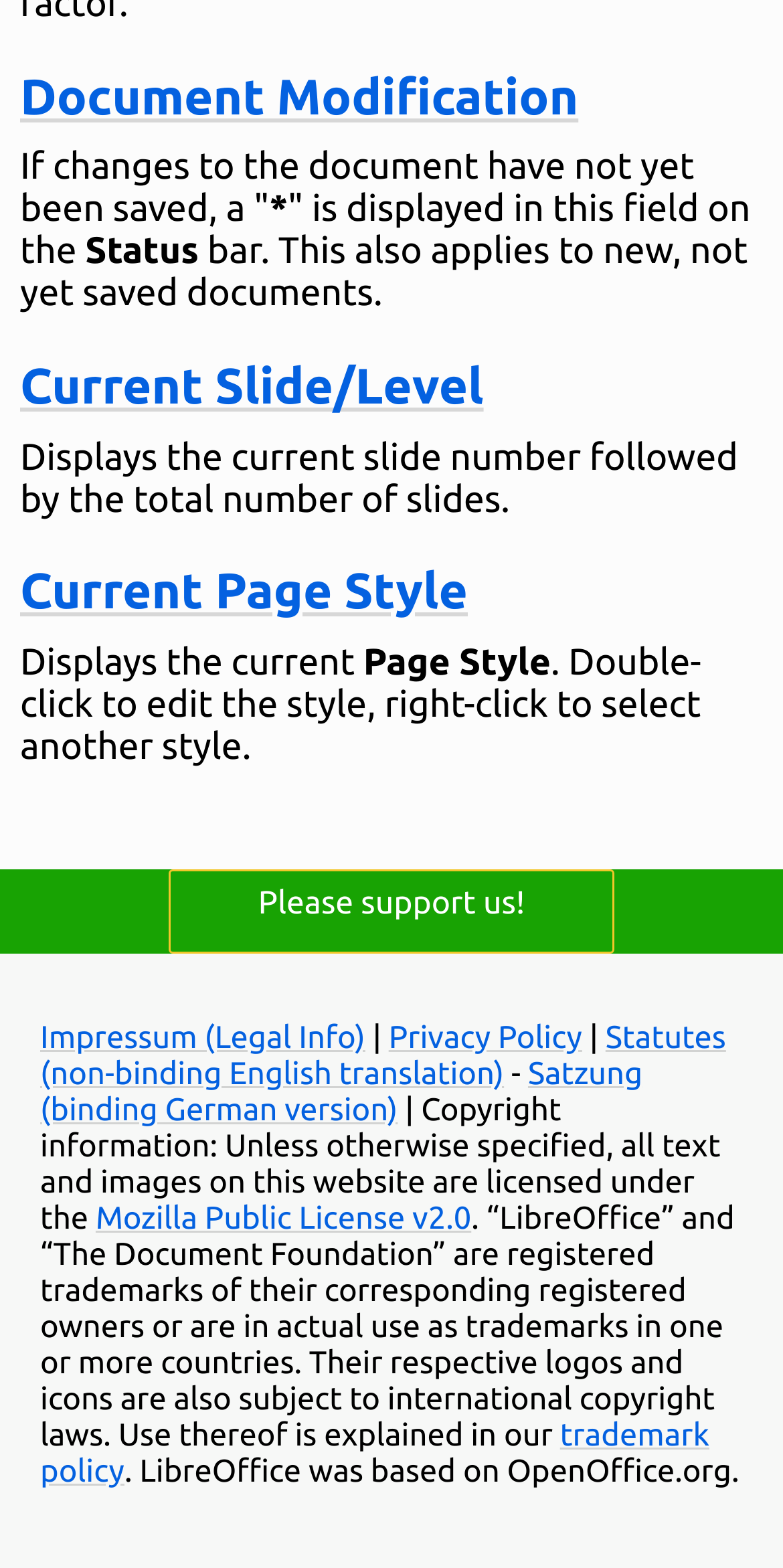Find the bounding box coordinates for the HTML element specified by: "Current Page Style".

[0.026, 0.359, 0.597, 0.394]